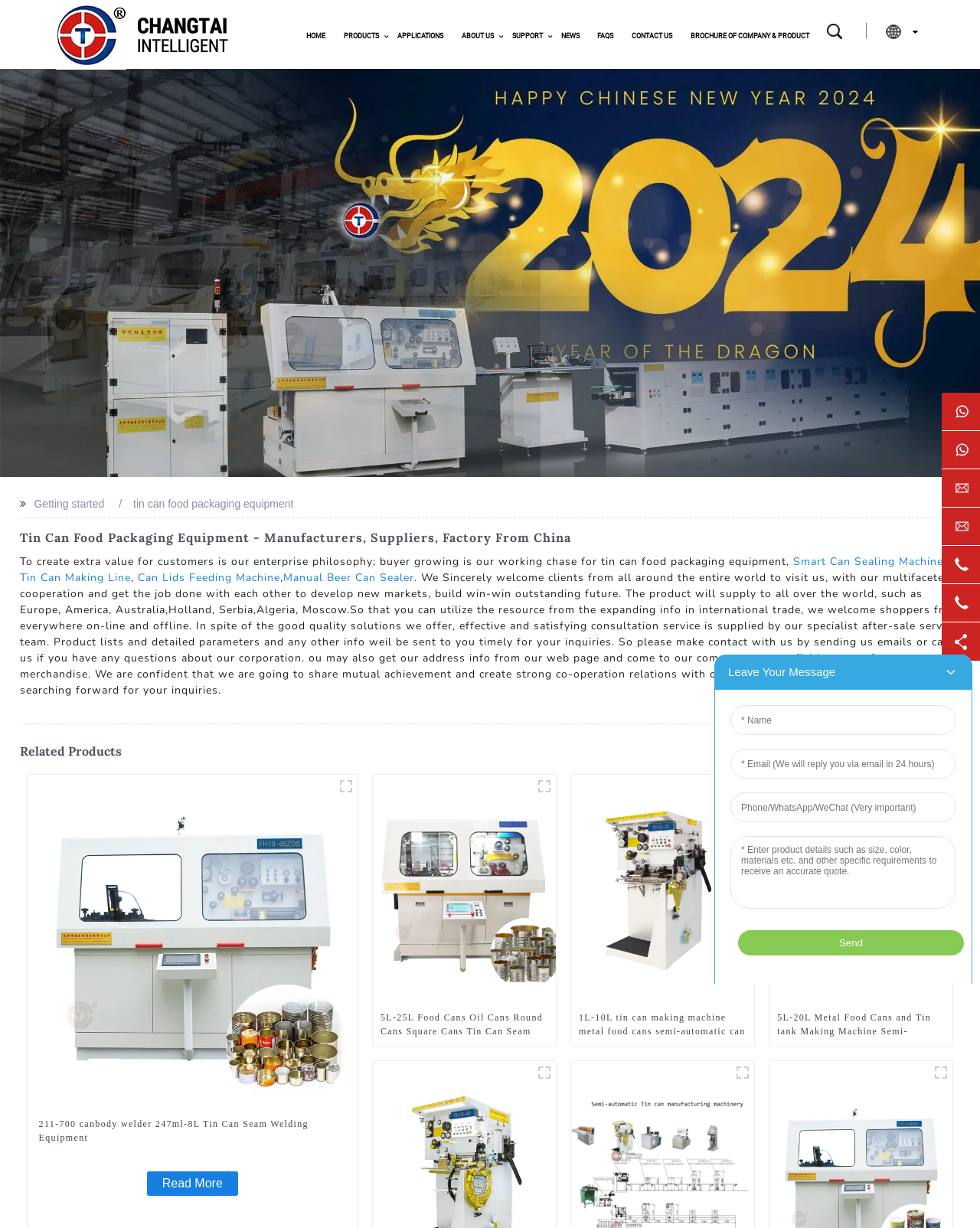How many images are on the webpage?
Answer with a single word or phrase by referring to the visual content.

More than 5